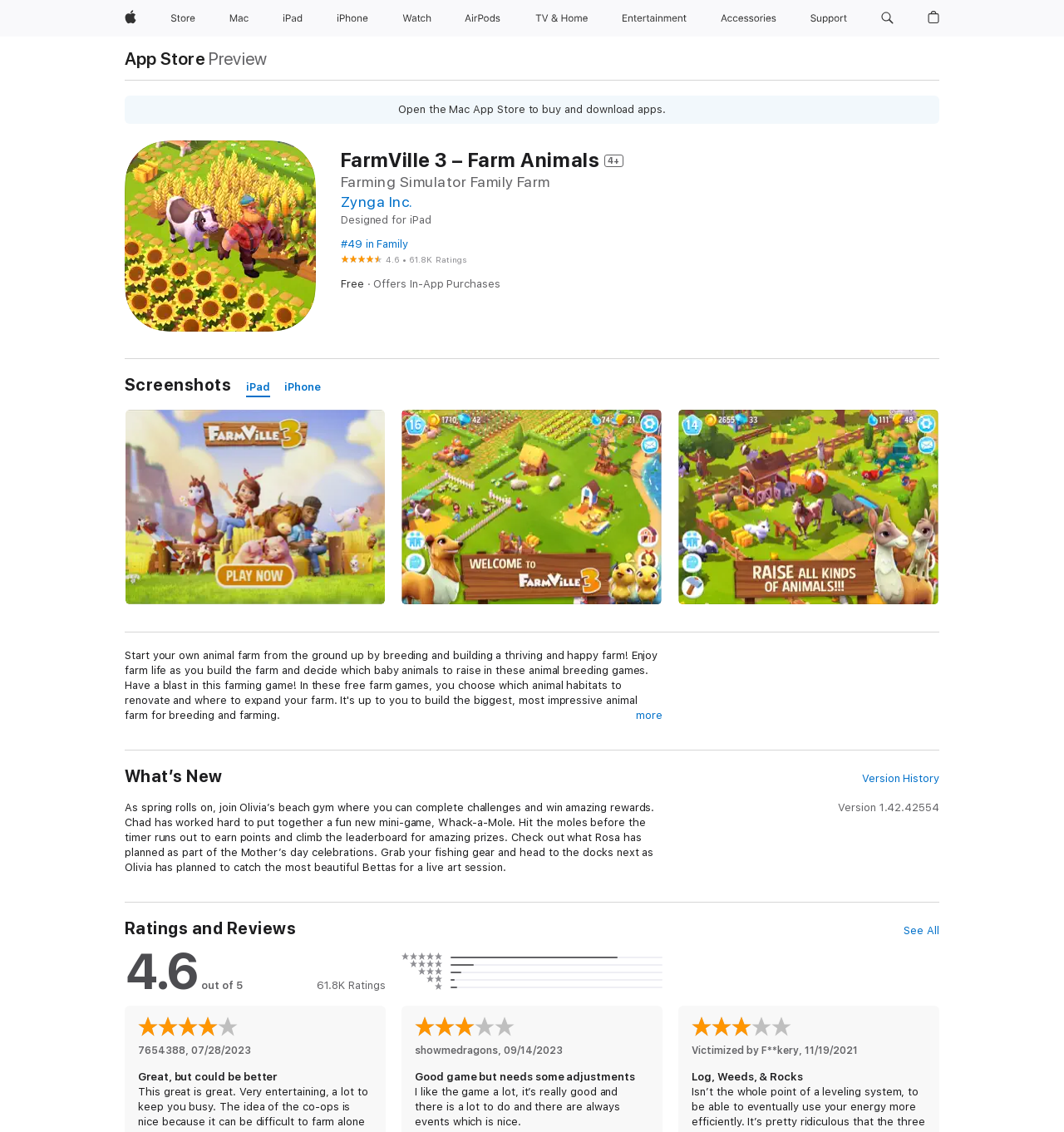Pinpoint the bounding box coordinates of the element to be clicked to execute the instruction: "Learn more about FarmVille 3 – Farm Animals".

[0.32, 0.131, 0.883, 0.153]